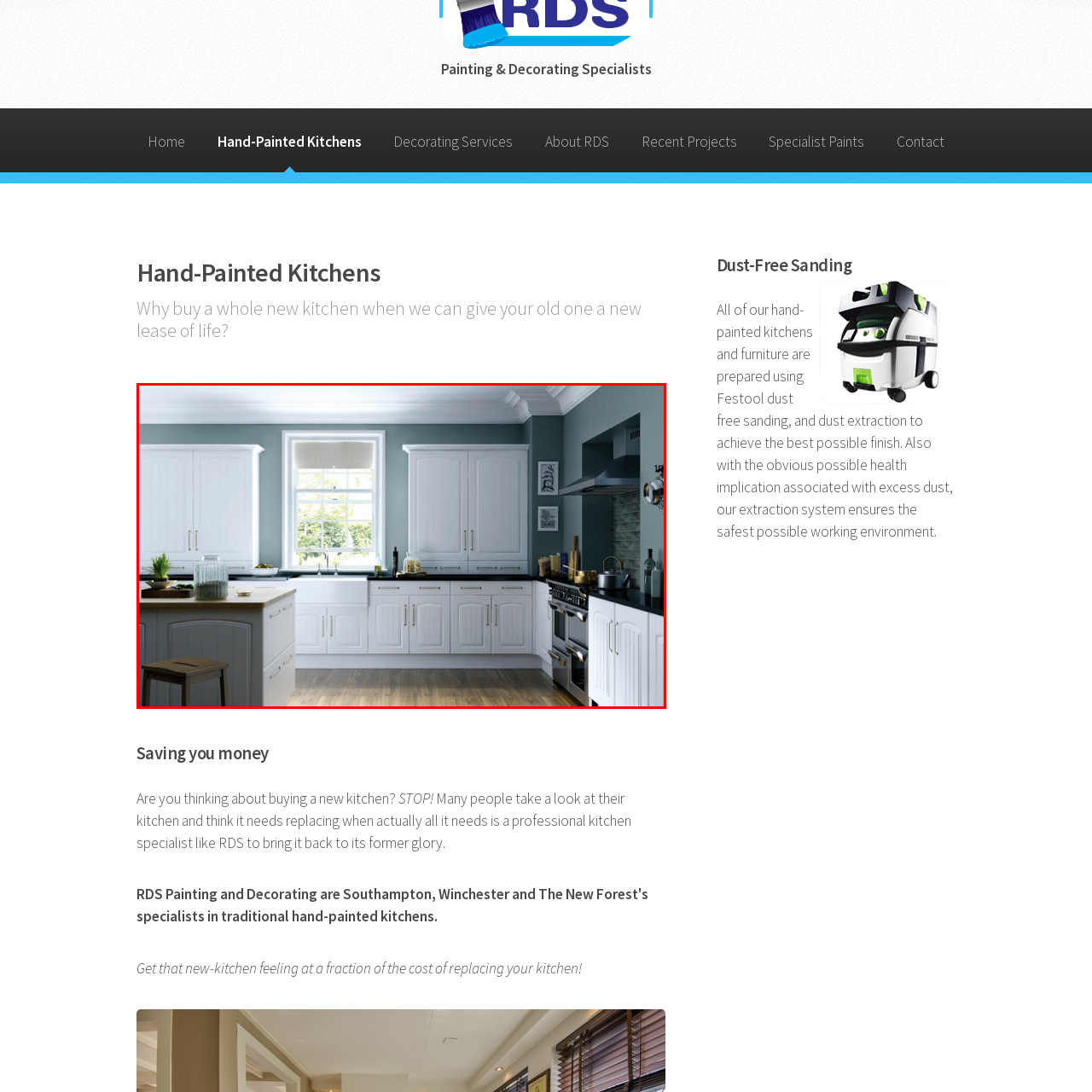Observe the image segment inside the red bounding box and answer concisely with a single word or phrase: What is the material of the range cooker?

stainless steel